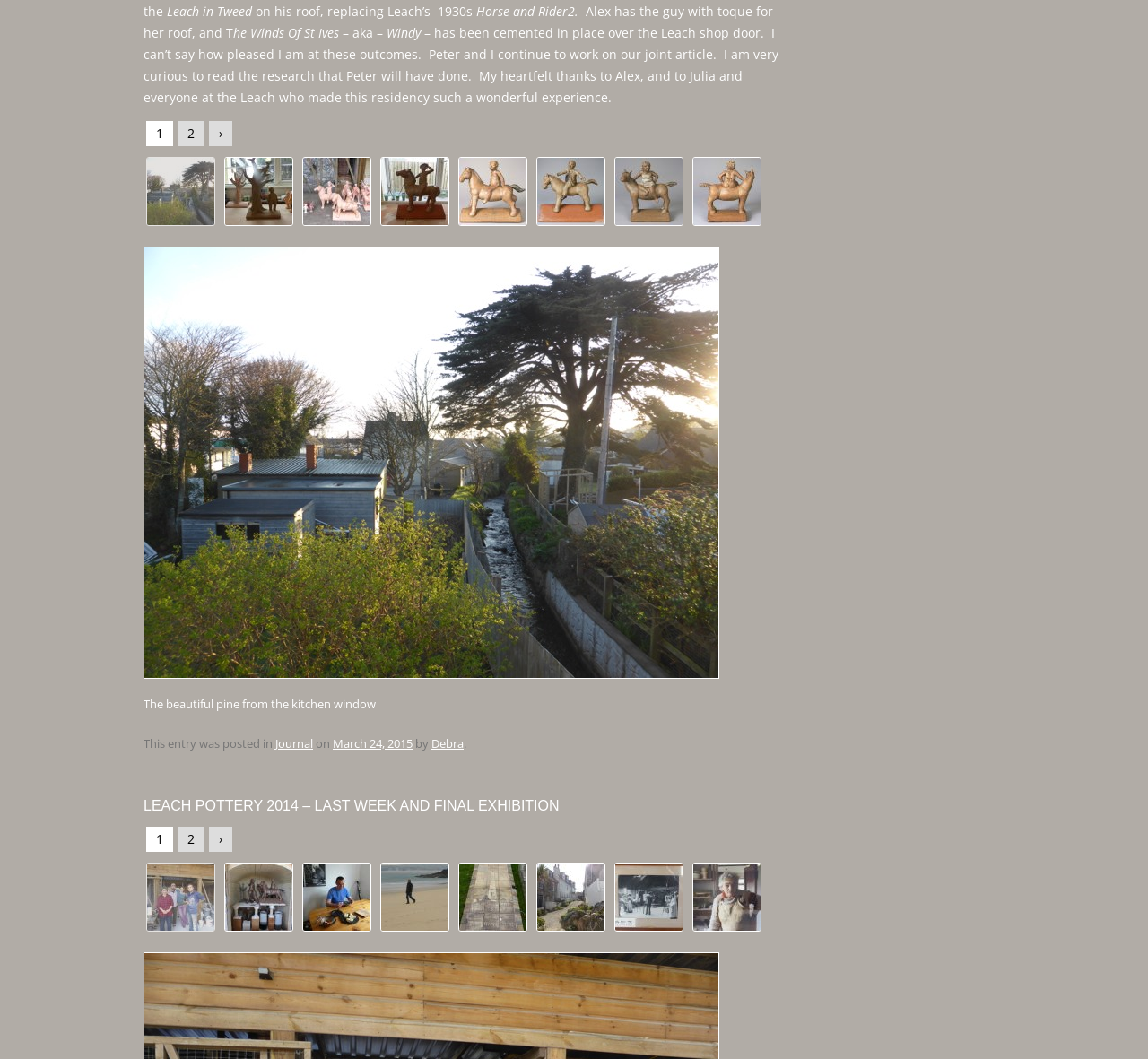Kindly determine the bounding box coordinates for the area that needs to be clicked to execute this instruction: "Click the link to the next page".

[0.155, 0.114, 0.179, 0.138]